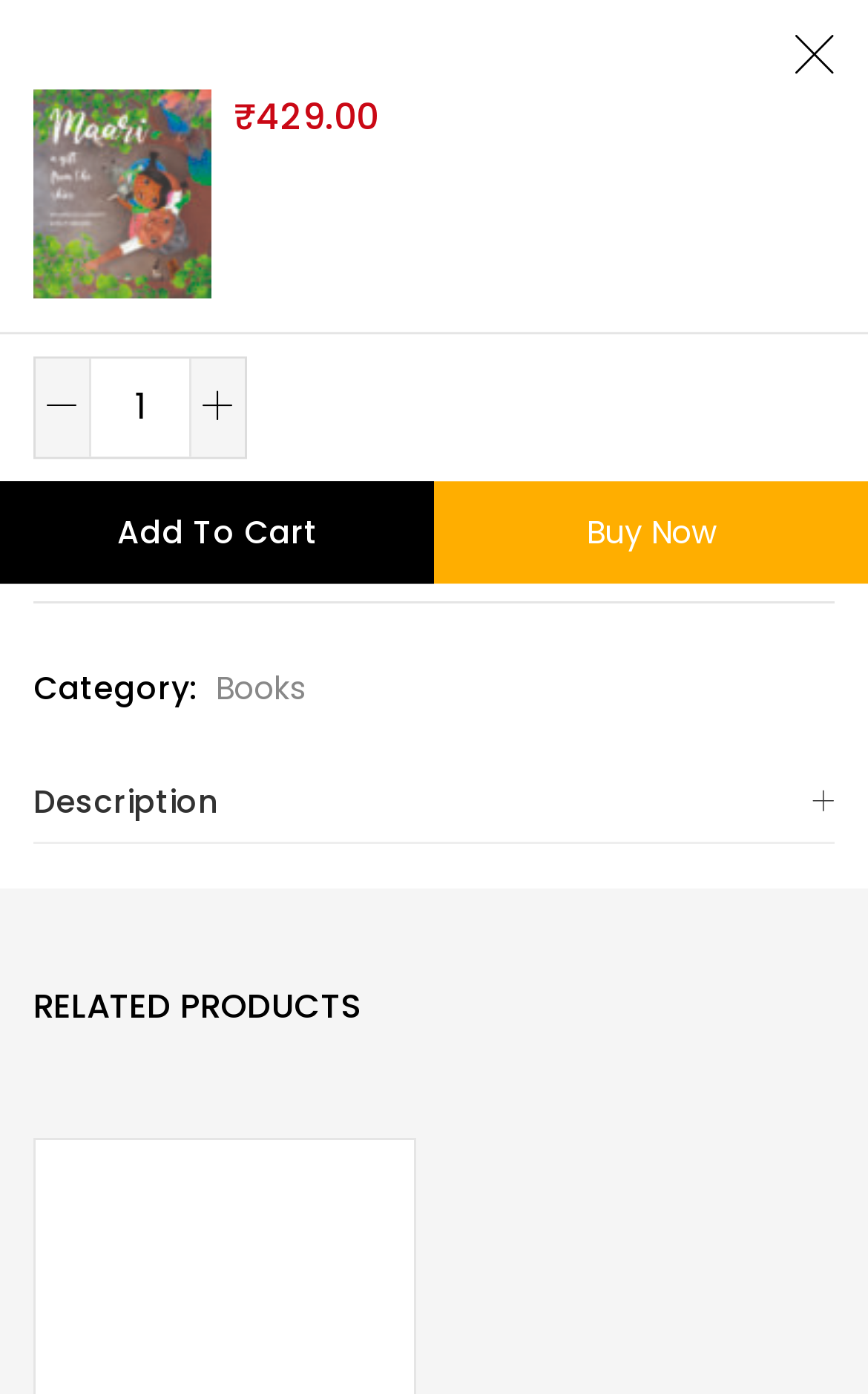Answer the question with a brief word or phrase:
What is the category of this book?

Books